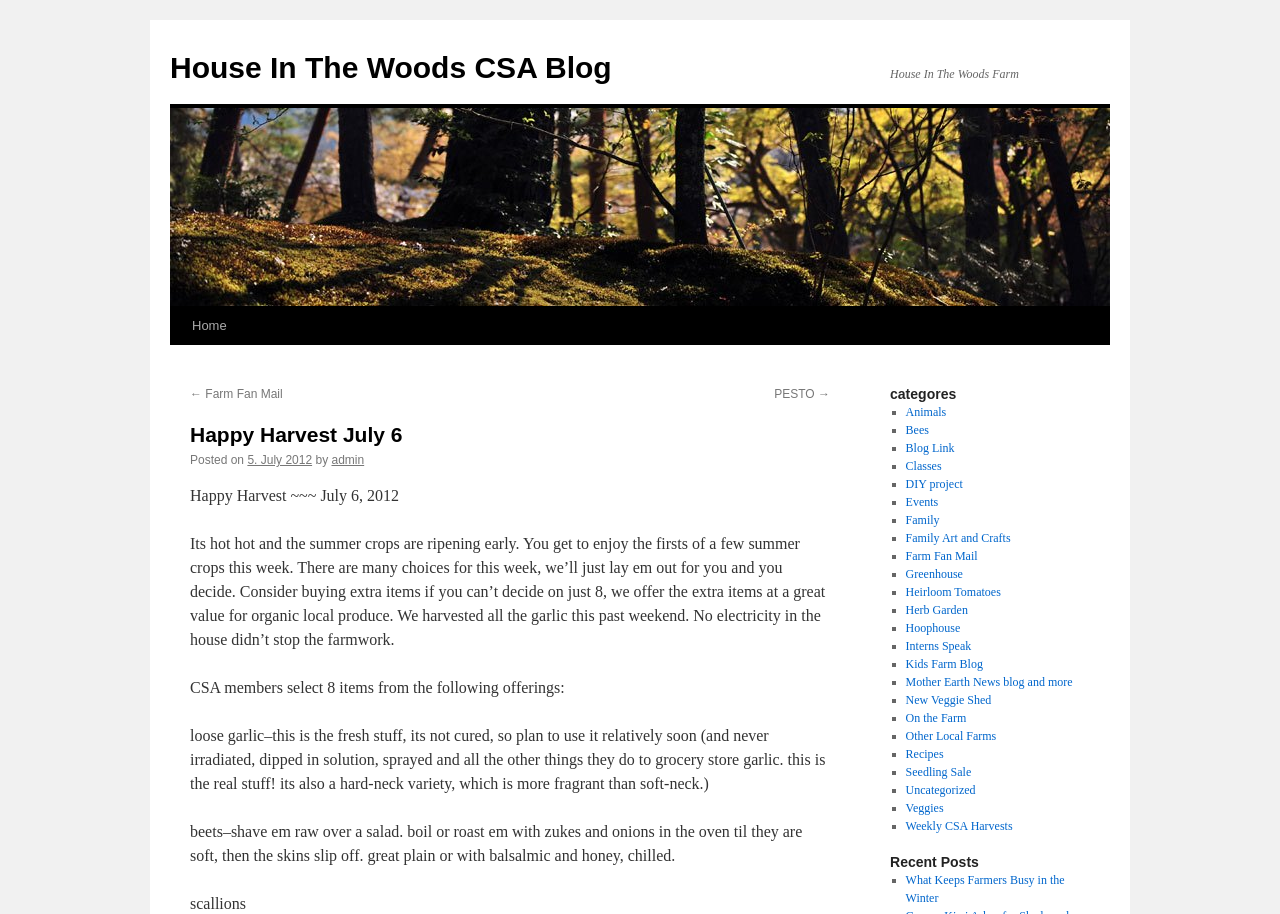Please reply with a single word or brief phrase to the question: 
What is the first summer crop mentioned in the blog post?

garlic